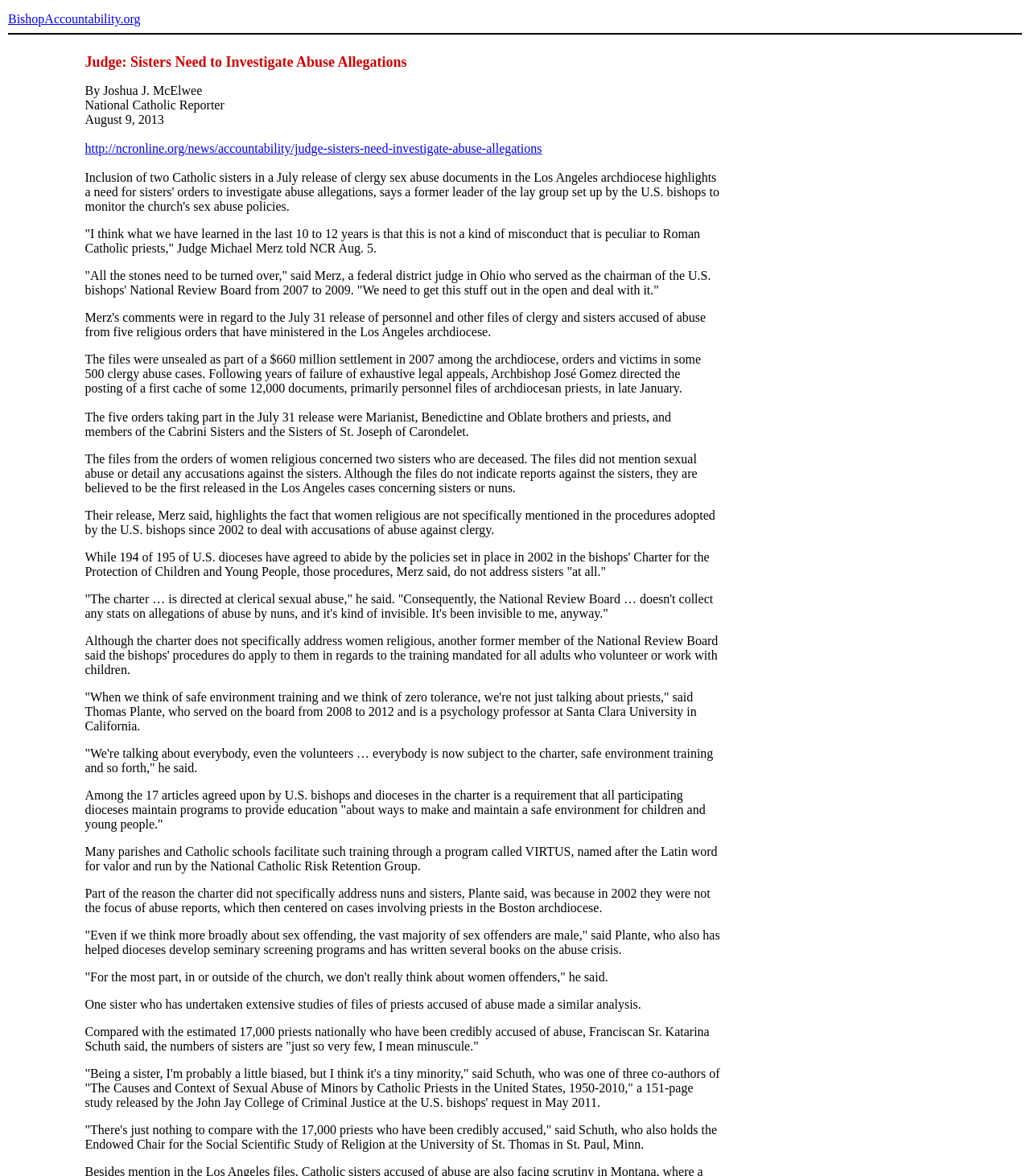Based on the image, please elaborate on the answer to the following question:
Who is the judge quoted in the article?

The article quotes Judge Michael Merz, a federal district judge in Ohio who served as the chairman of the U.S. bishops' National Review Board from 2007 to 2009.